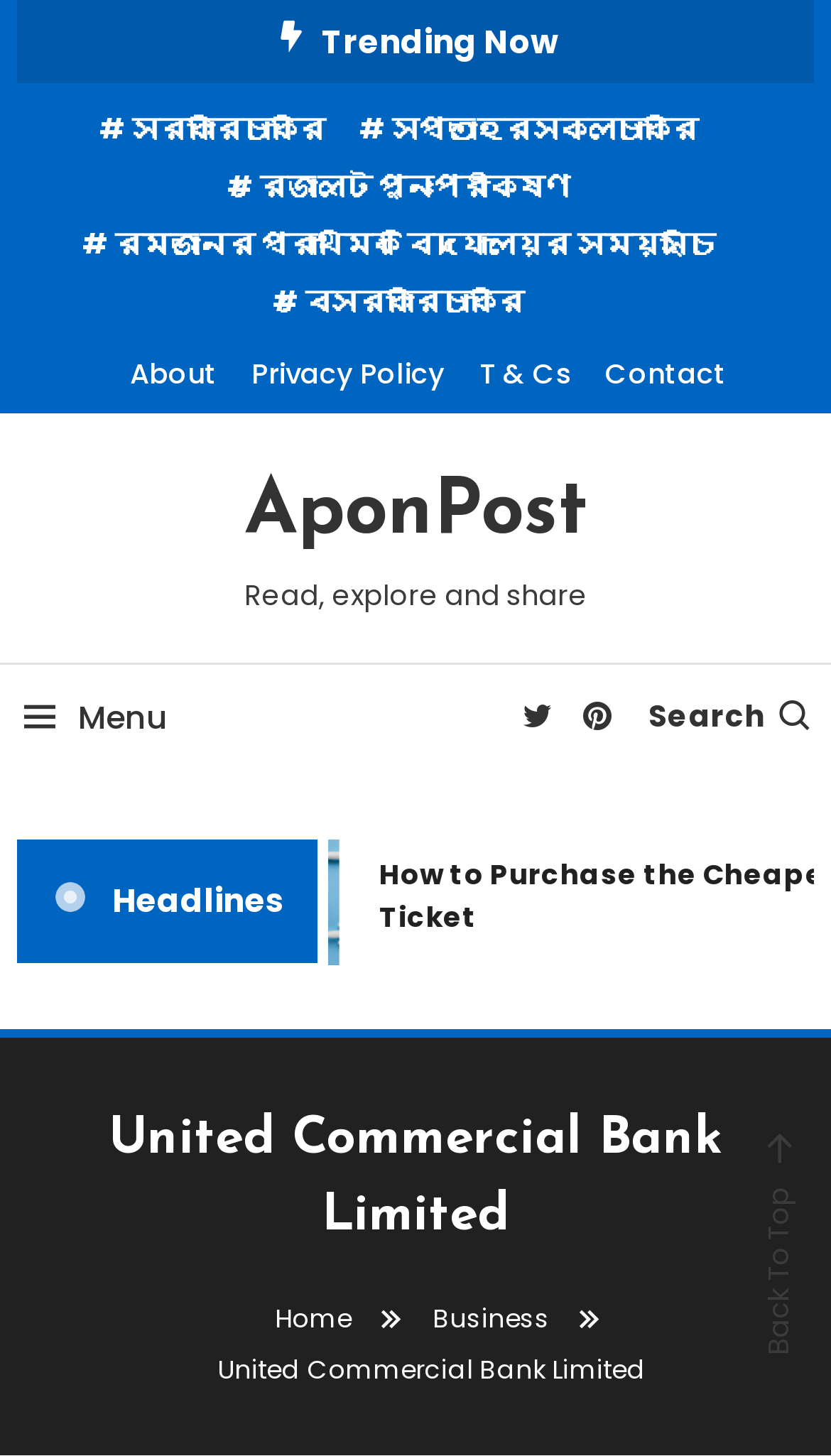Determine the coordinates of the bounding box for the clickable area needed to execute this instruction: "Read about United Commercial Bank Limited".

[0.02, 0.757, 0.98, 0.863]